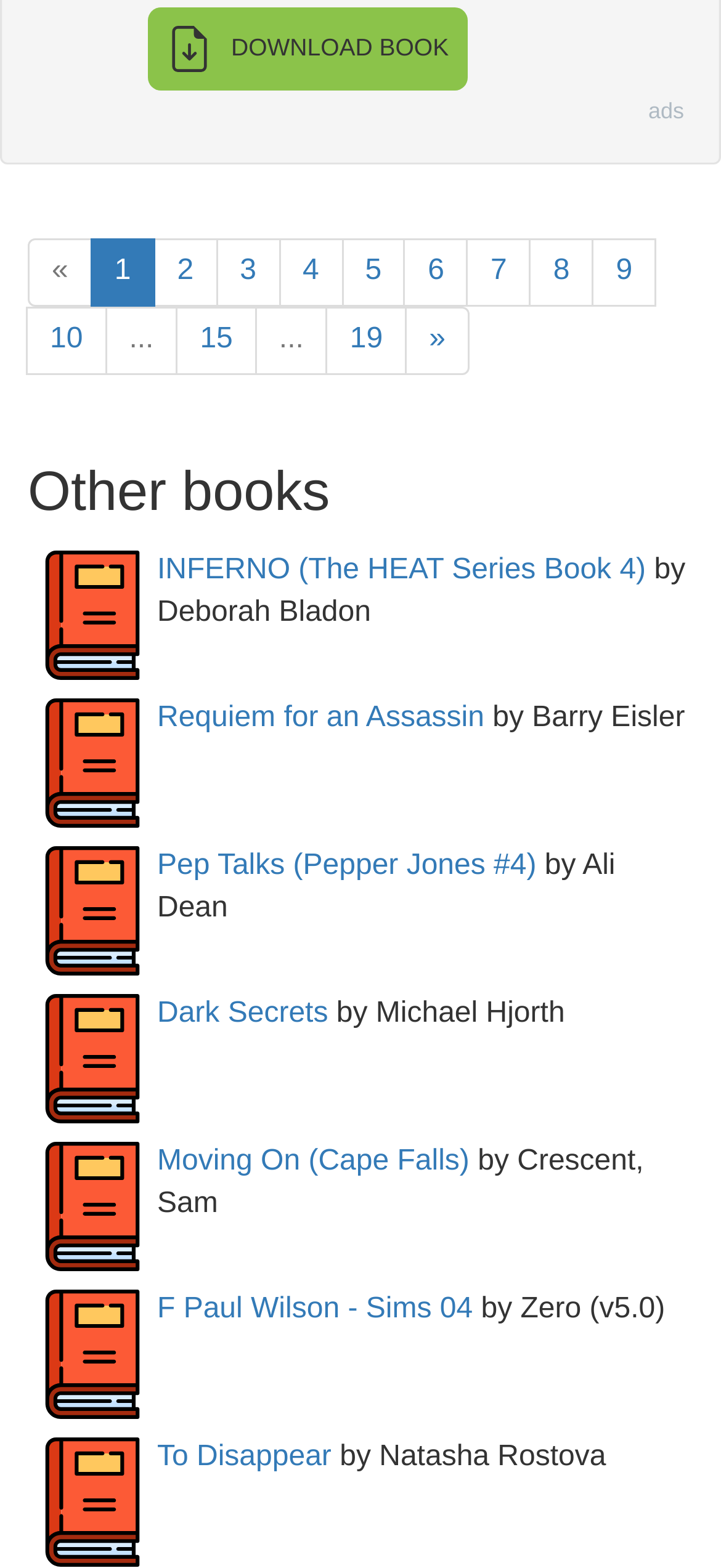What is the last book title on the page?
Could you answer the question in a detailed manner, providing as much information as possible?

I looked at the last link element on the page that has a book title, and found that it is 'To Disappear'.